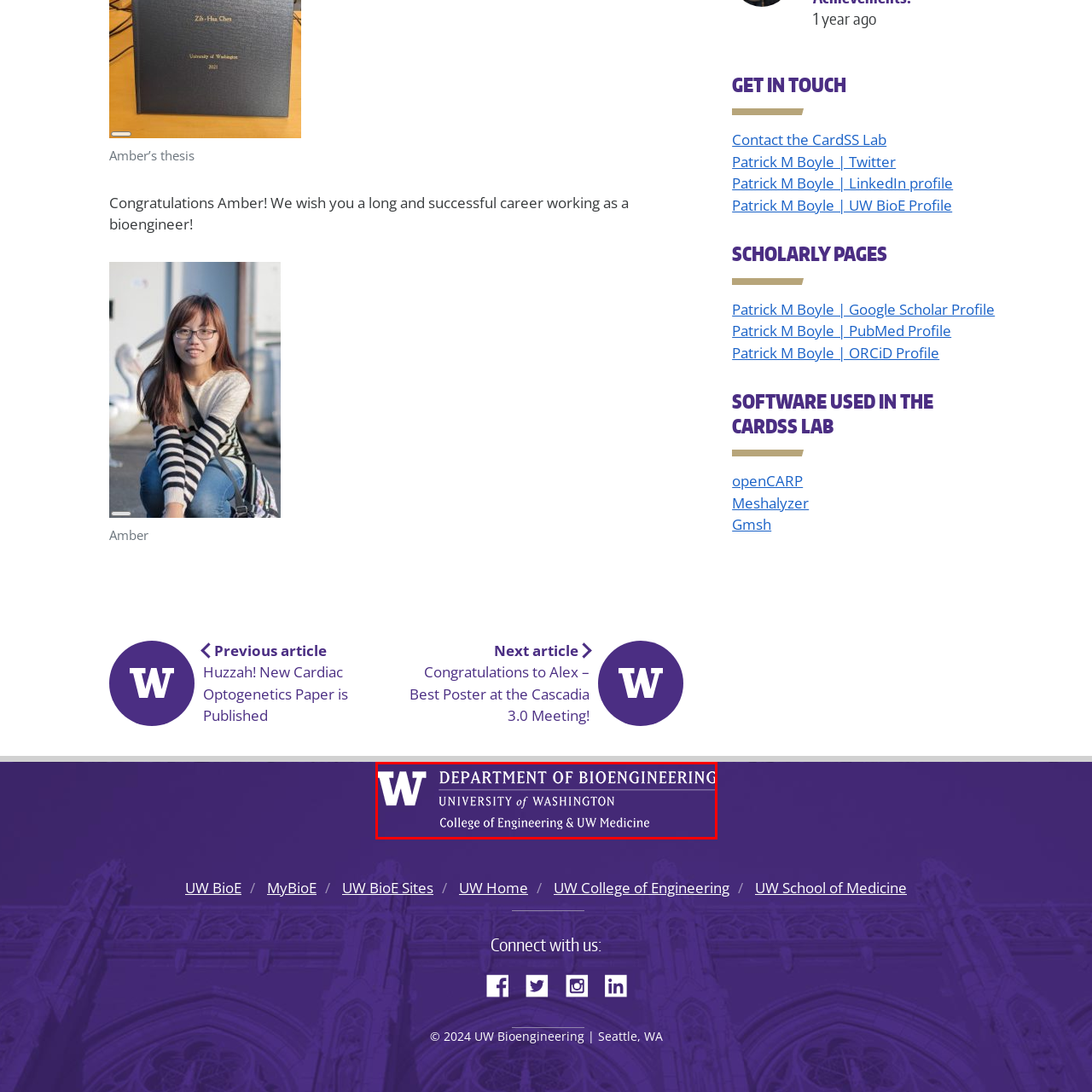What is the affiliation of the Department of Bioengineering?
Inspect the image enclosed within the red bounding box and provide a detailed answer to the question, using insights from the image.

The affiliation of the Department of Bioengineering is both engineering and medicine because the caption mentions that the department is affiliated with the 'College of Engineering & UW Medicine'.